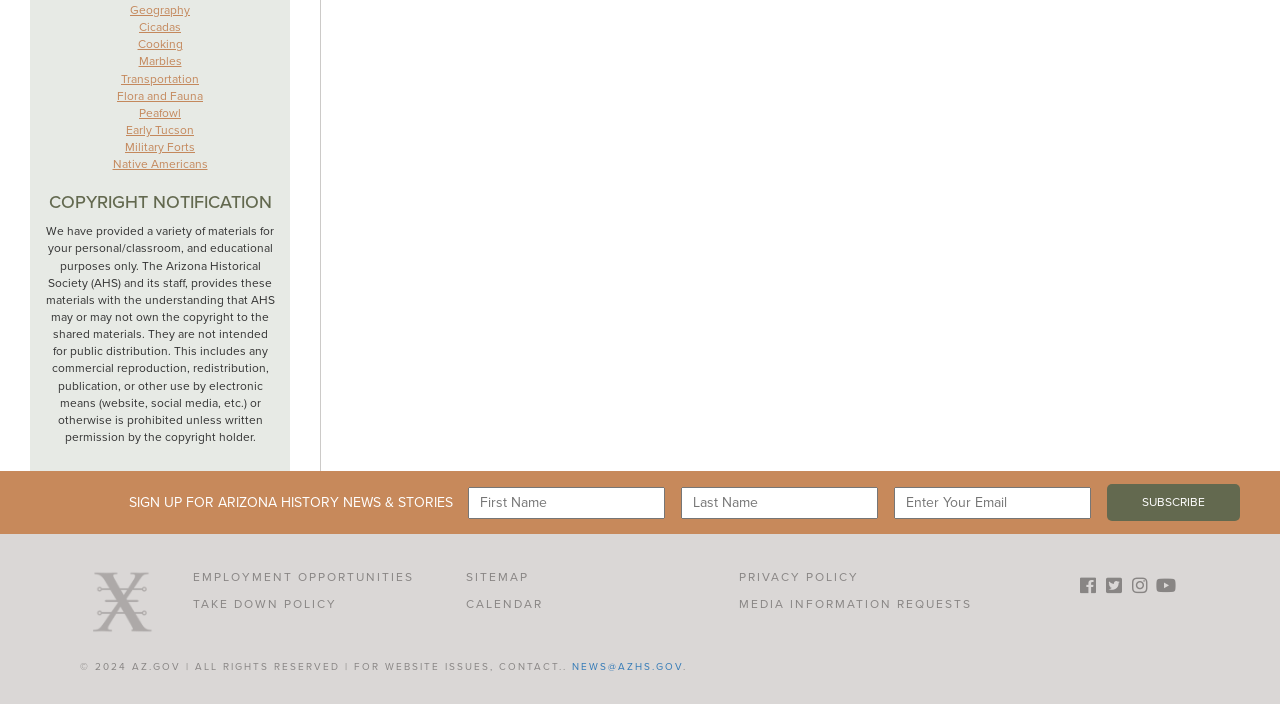Extract the bounding box for the UI element that matches this description: "Military Forts".

[0.098, 0.199, 0.152, 0.219]